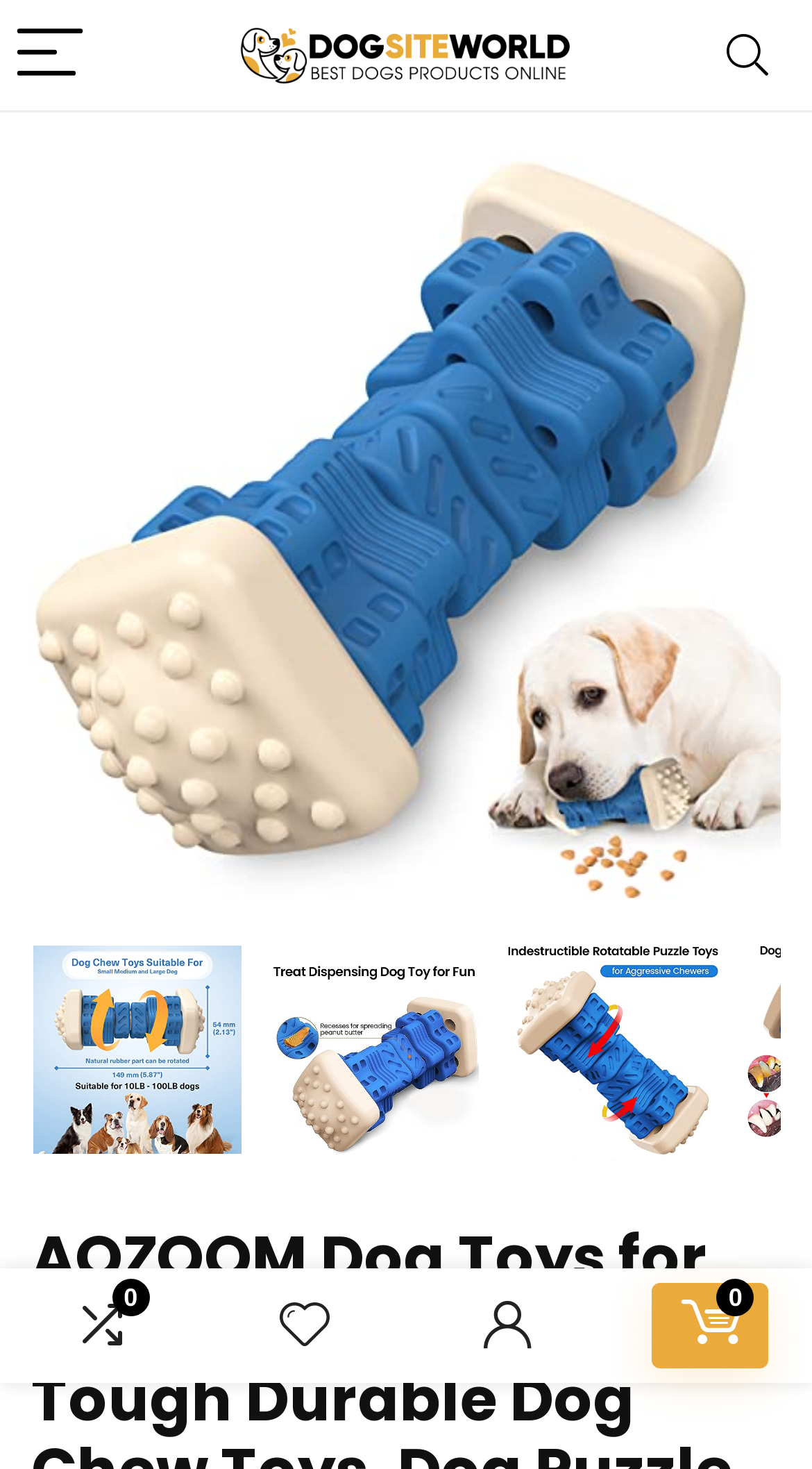Answer the question below with a single word or a brief phrase: 
How many product images are displayed on this page?

4